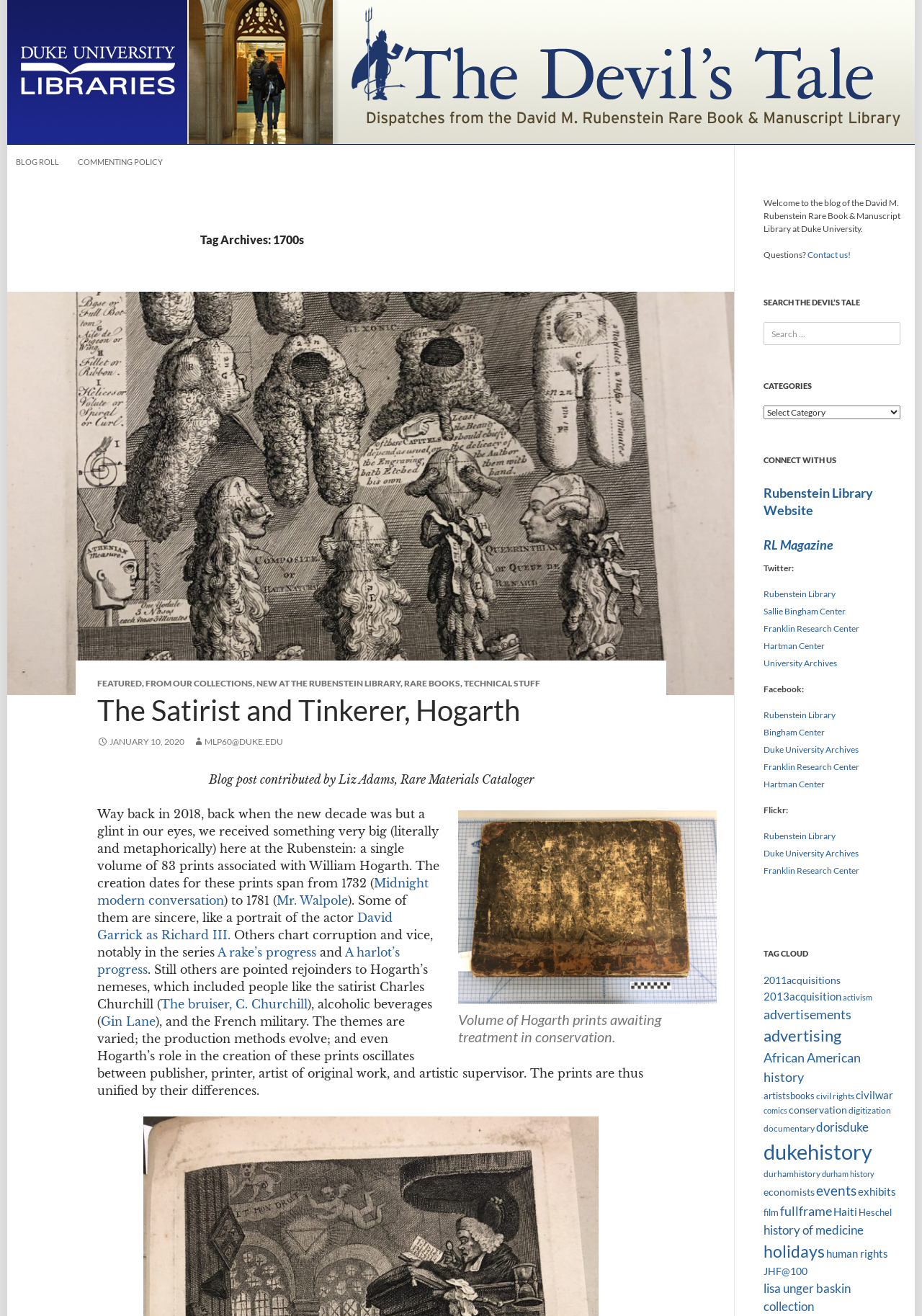Extract the text of the main heading from the webpage.

Tag Archives: 1700s